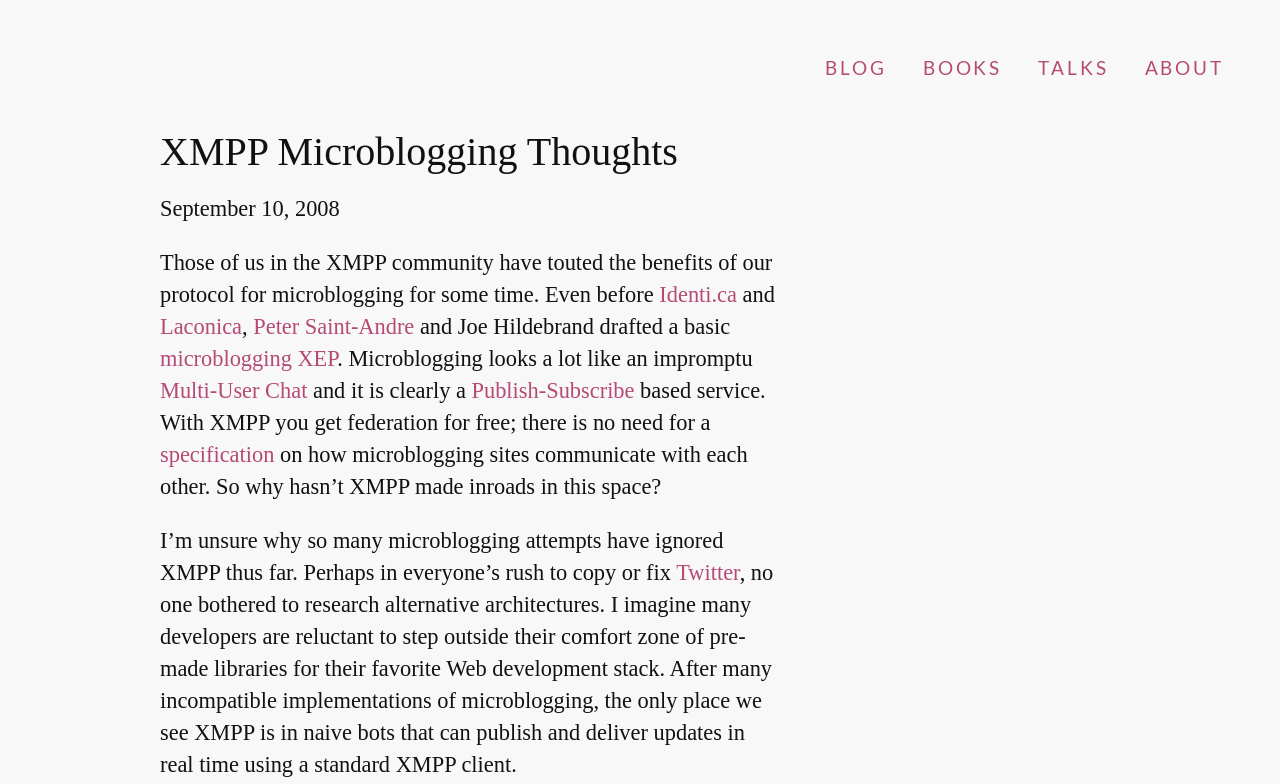Using the description: "Identi.ca", determine the UI element's bounding box coordinates. Ensure the coordinates are in the format of four float numbers between 0 and 1, i.e., [left, top, right, bottom].

[0.515, 0.36, 0.576, 0.391]